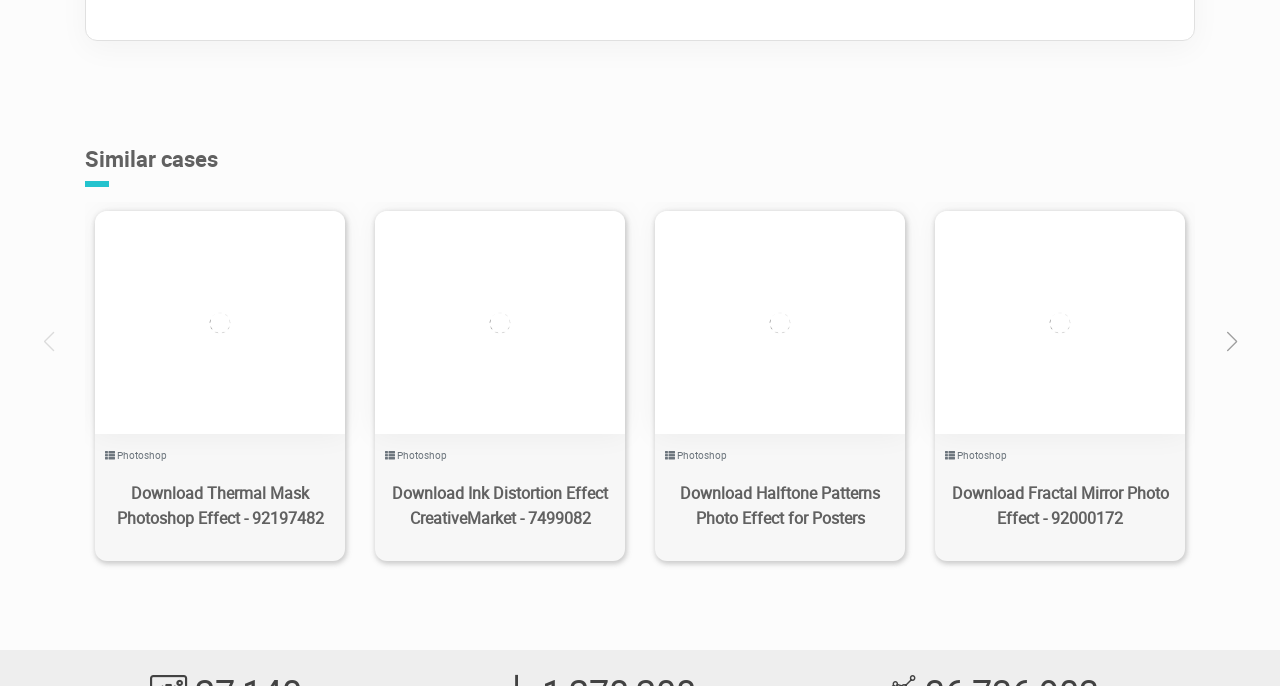Please give a short response to the question using one word or a phrase:
What is the name of the effect in the fourth article?

Fractal Mirror Photo Effect